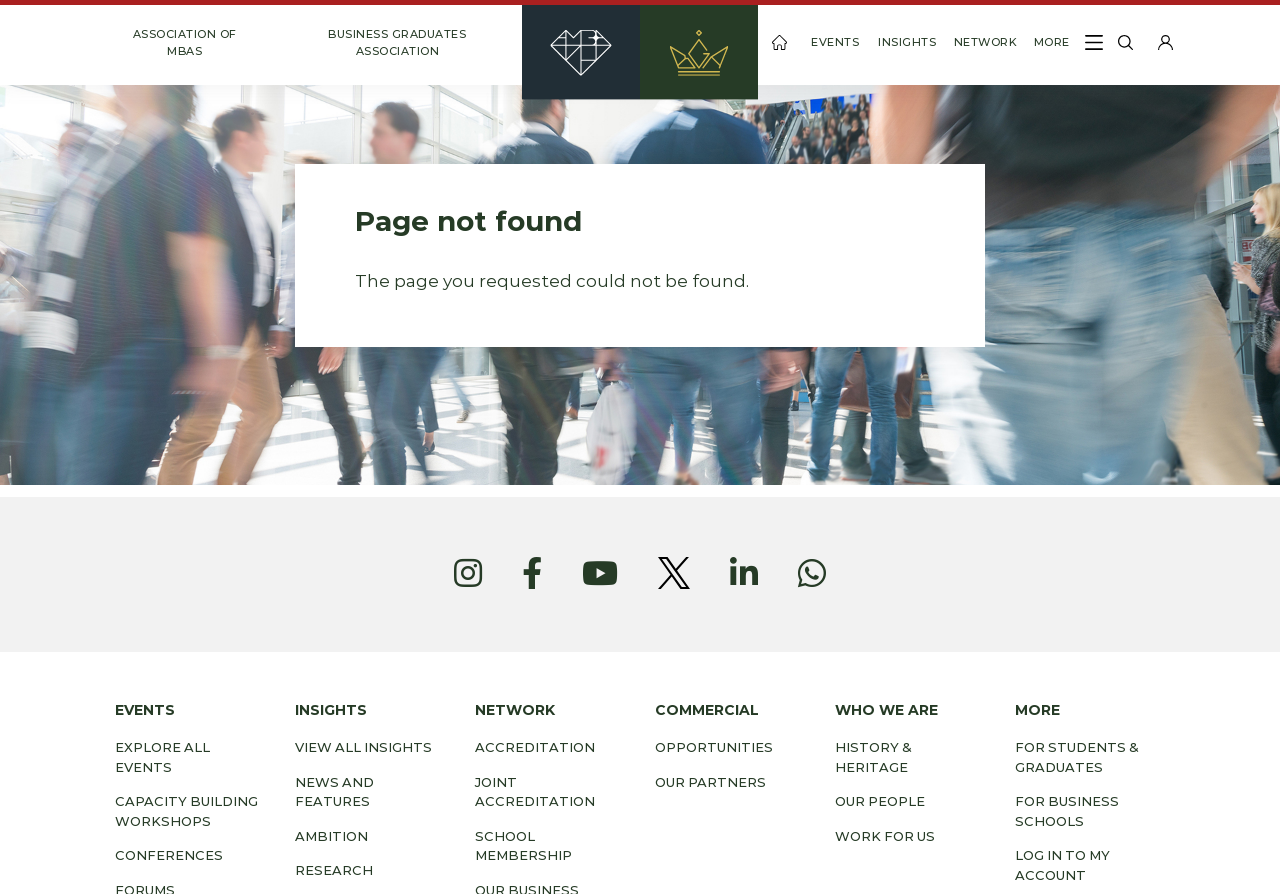Using the provided element description "For students & graduates", determine the bounding box coordinates of the UI element.

[0.793, 0.826, 0.91, 0.869]